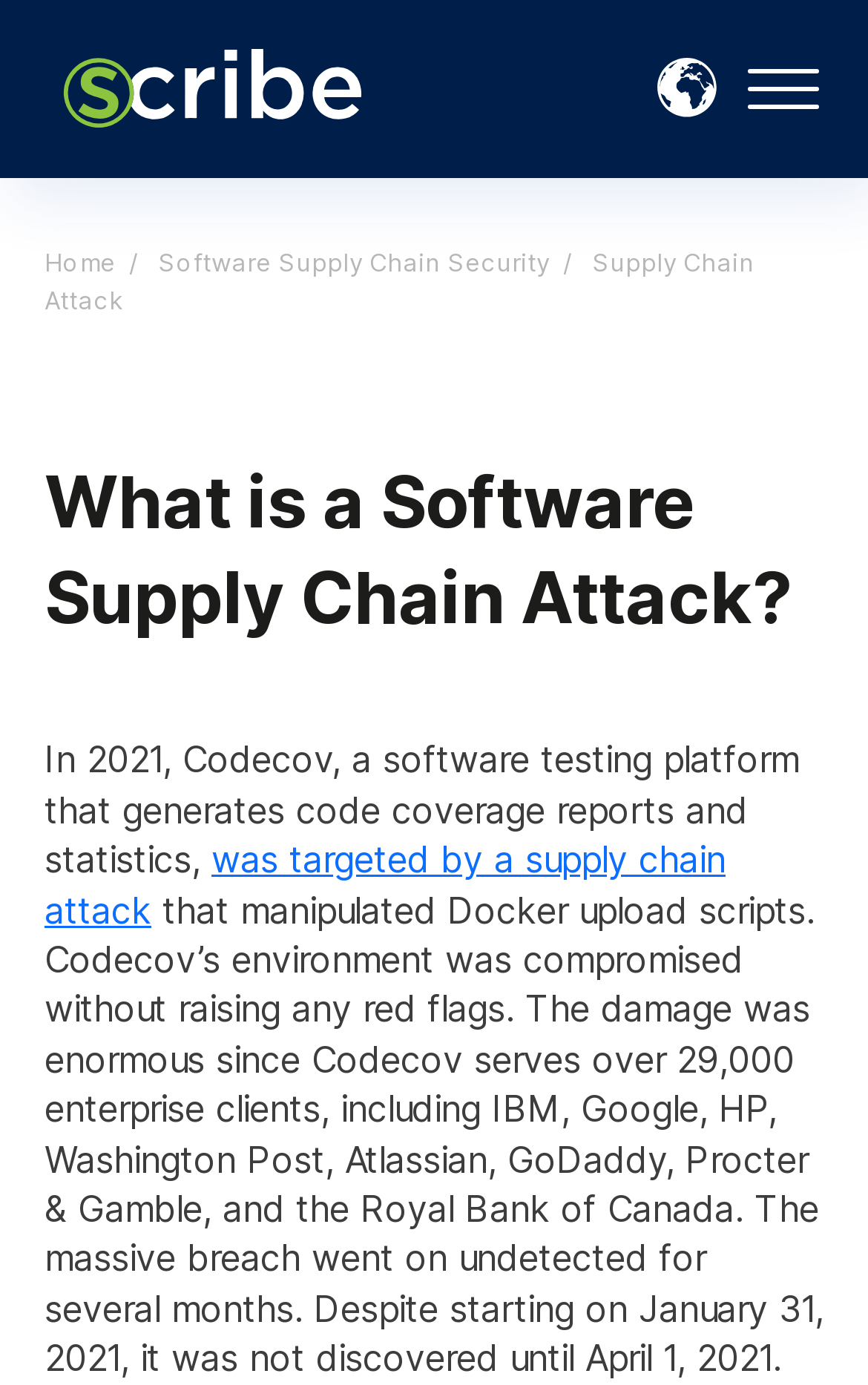Describe all the significant parts and information present on the webpage.

The webpage is focused on the topic of software supply chain attacks, with a title "What is a Software Supply Chain Attack? Complete Guide" at the top. At the top-left corner, there is a link to "Scribe Security" accompanied by an image of the same name. Below this, there are three links in a row: "Home", "Software Supply Chain Security", and "Supply Chain Attack", which are positioned from left to right.

The main content of the webpage starts with a heading "What is a Software Supply Chain Attack?" located near the top-center of the page. Below this heading, there is a block of text that describes a real-life example of a software supply chain attack. The text explains that in 2021, Codecov, a software testing platform, was targeted by a supply chain attack that manipulated Docker upload scripts, resulting in a massive breach that went undetected for several months. The text also lists some of the prominent clients affected by the breach, including IBM, Google, and the Royal Bank of Canada.